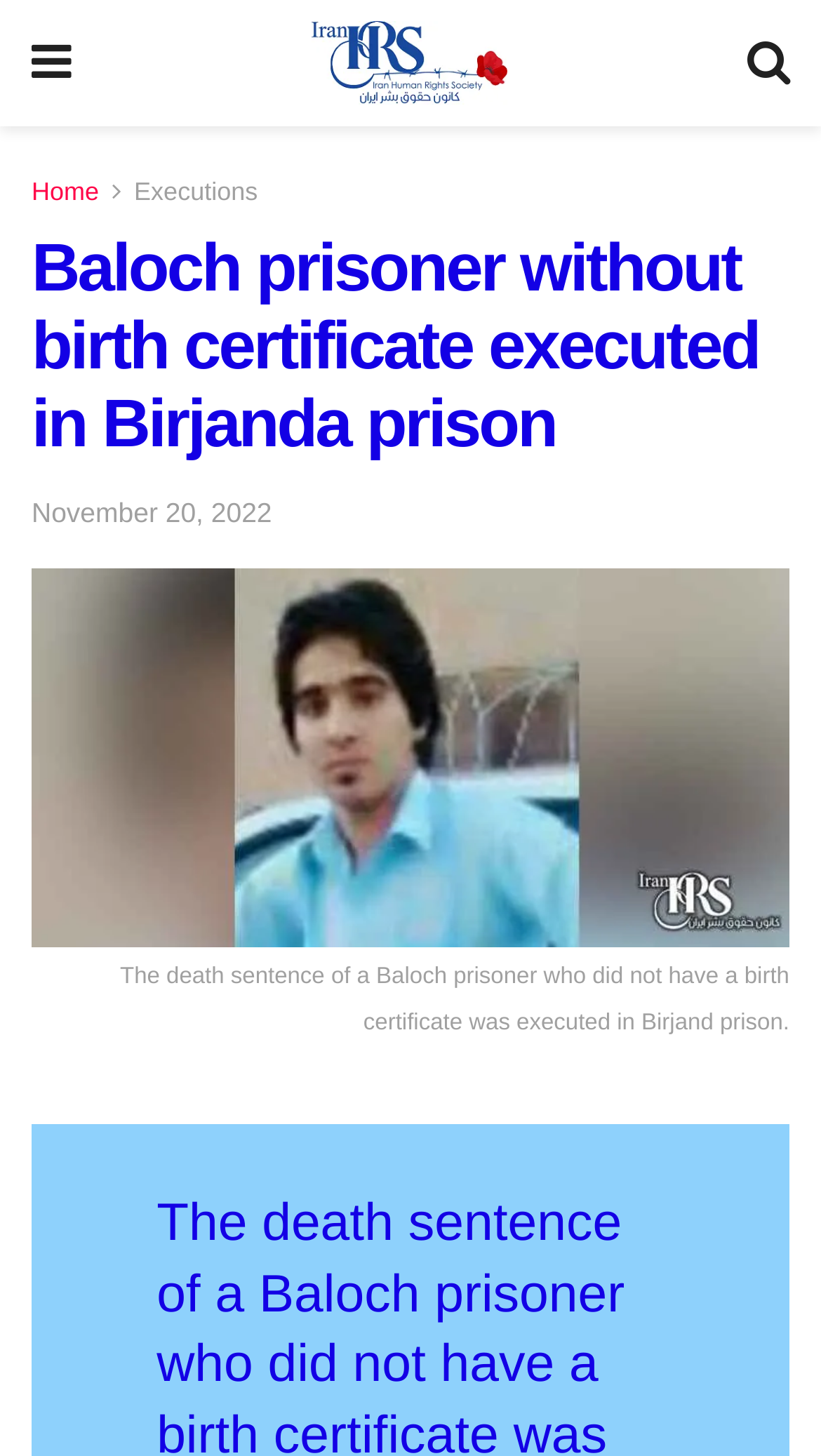What is the date of the article?
Look at the image and answer the question with a single word or phrase.

November 20, 2022